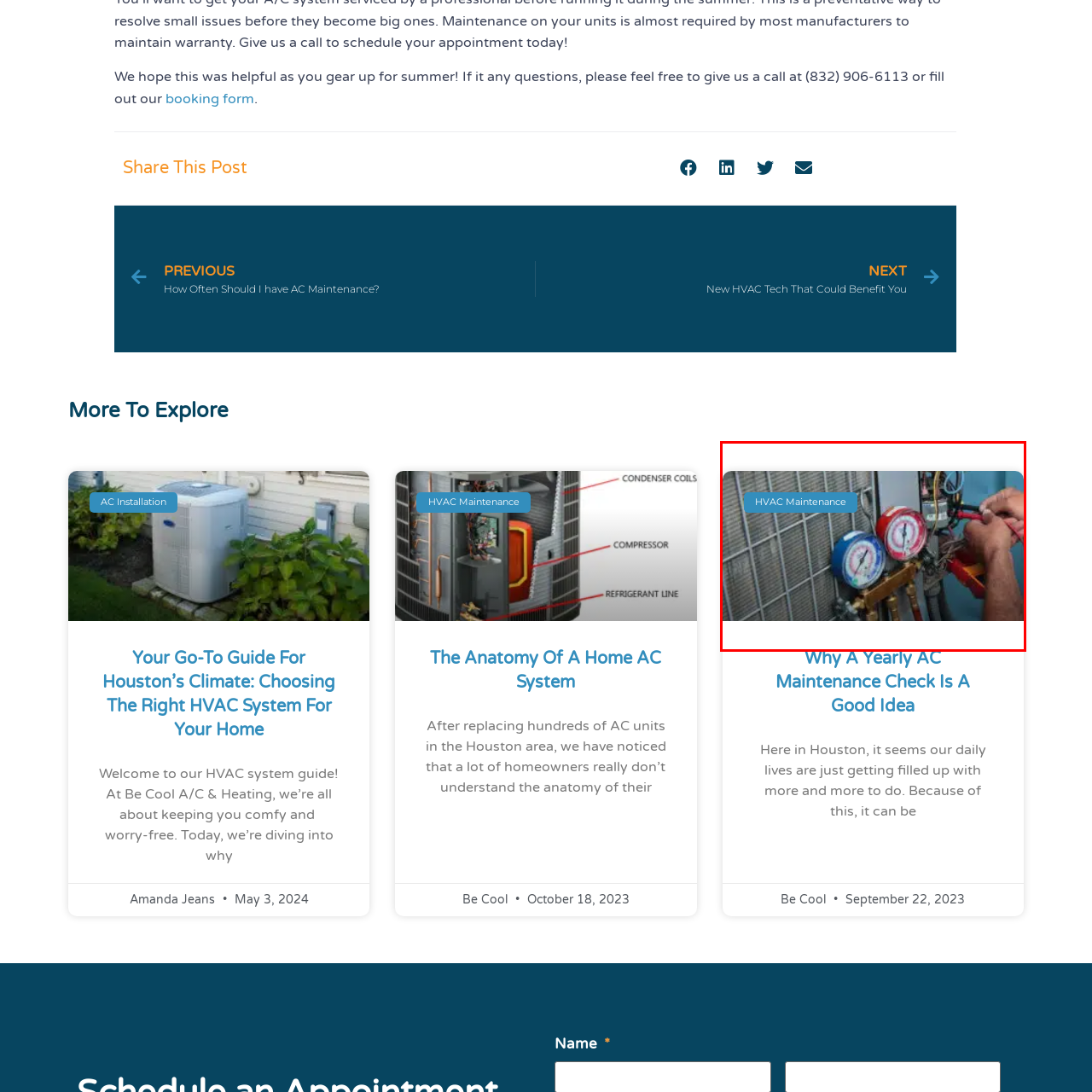What is the theme of the image?
Study the image highlighted with a red bounding box and respond to the question with a detailed answer.

The overlay text 'HVAC Maintenance' indicates the theme of the image, which aligns with best practices for maintaining efficient temperature control systems, especially crucial in regions with extreme temperatures.